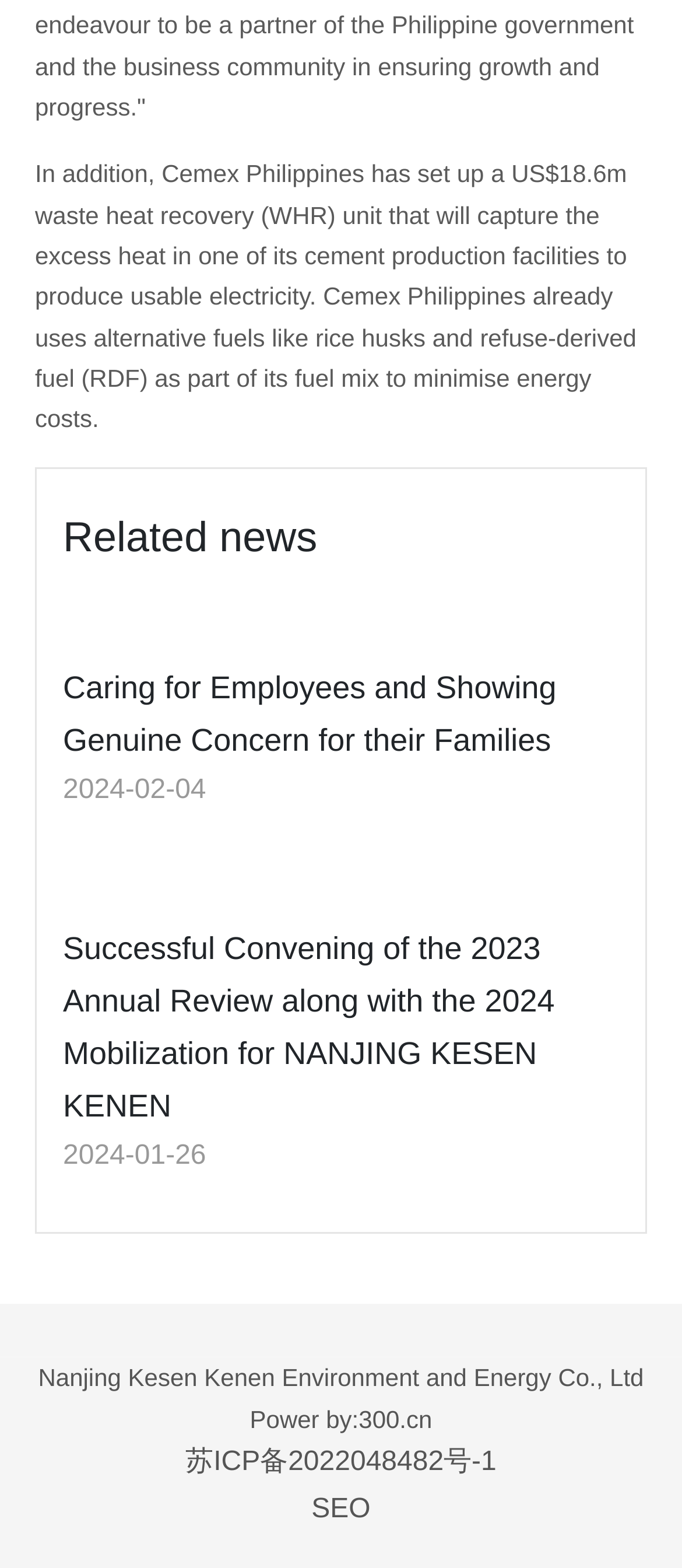Please identify the bounding box coordinates of where to click in order to follow the instruction: "view related news".

[0.092, 0.328, 0.465, 0.358]